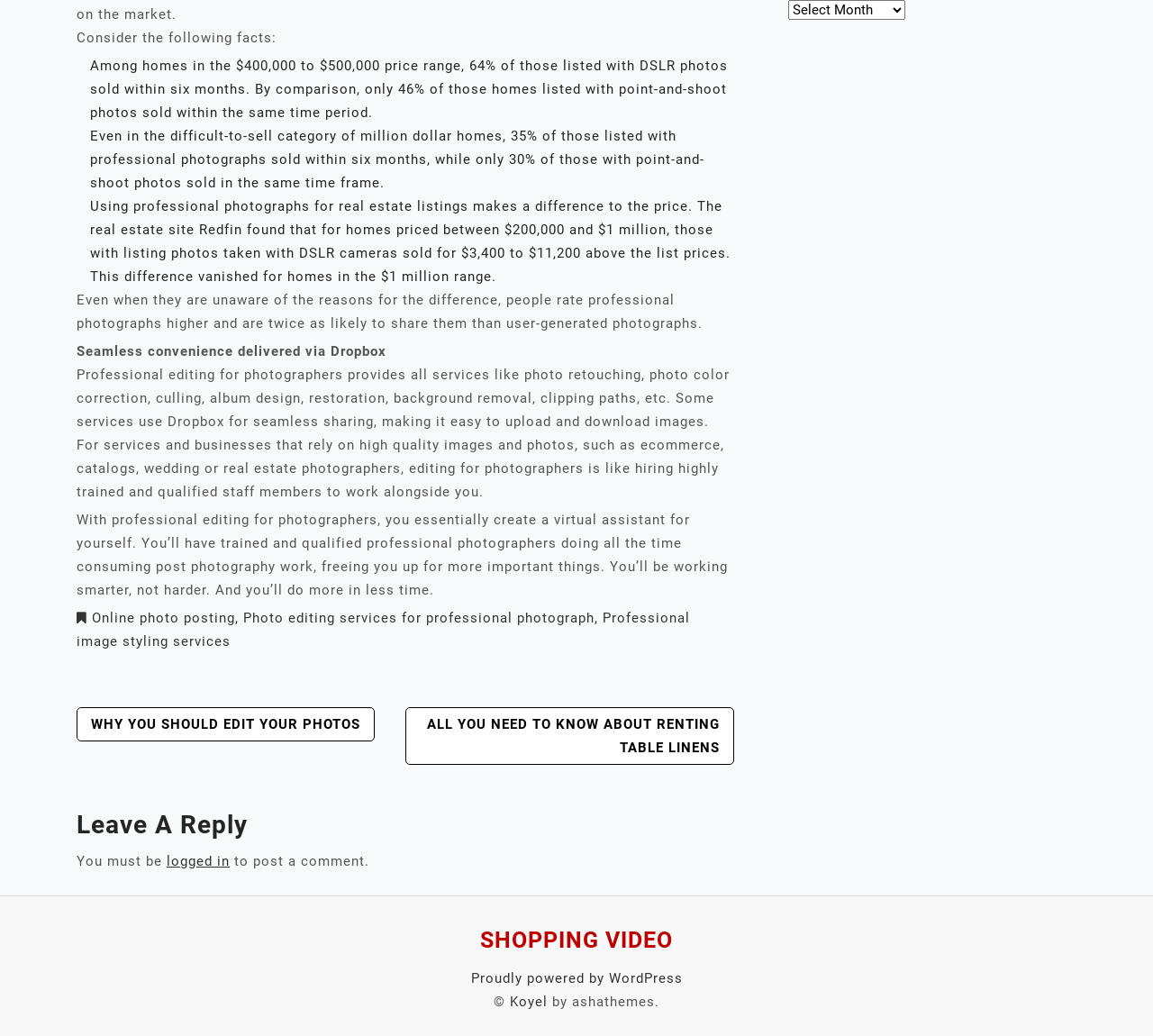What is the purpose of professional editing for photographers?
Look at the webpage screenshot and answer the question with a detailed explanation.

According to the webpage, professional editing for photographers provides services like photo retouching, color correction, and more, which allows photographers to focus on more important things and work smarter, not harder.